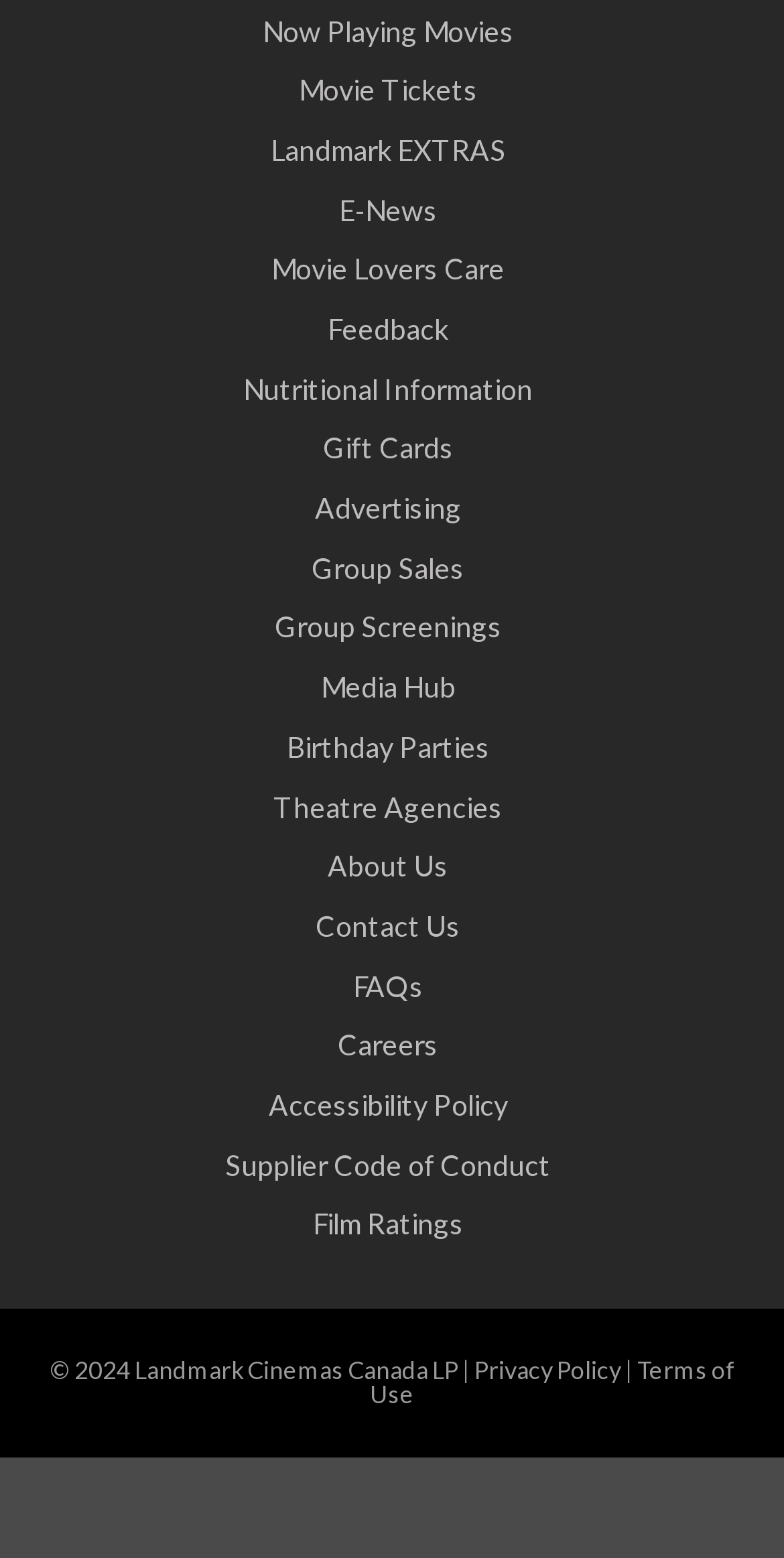Determine the bounding box coordinates of the clickable element necessary to fulfill the instruction: "View privacy policy". Provide the coordinates as four float numbers within the 0 to 1 range, i.e., [left, top, right, bottom].

[0.605, 0.87, 0.792, 0.889]